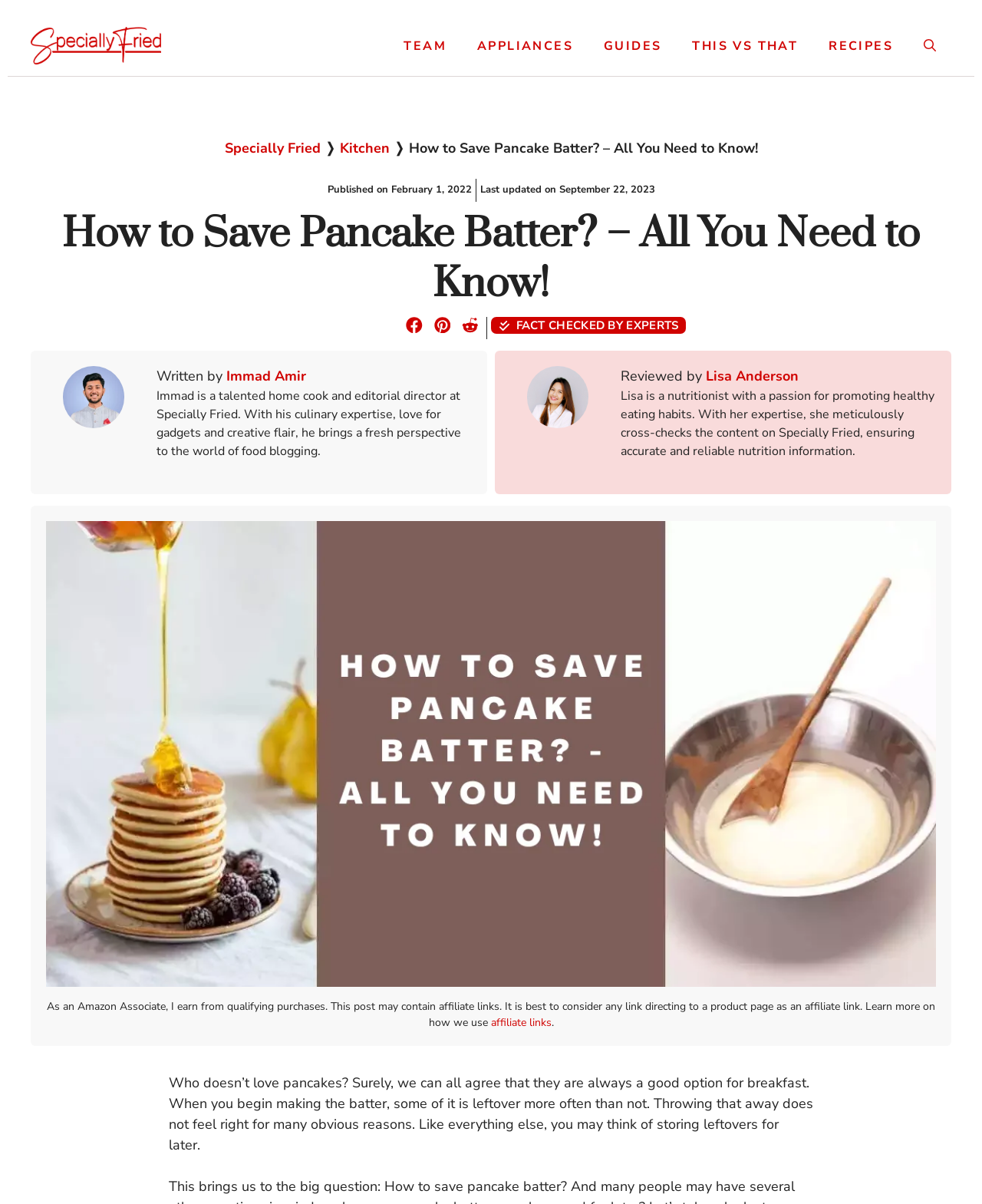What is the name of the website?
Based on the screenshot, answer the question with a single word or phrase.

Specially Fried